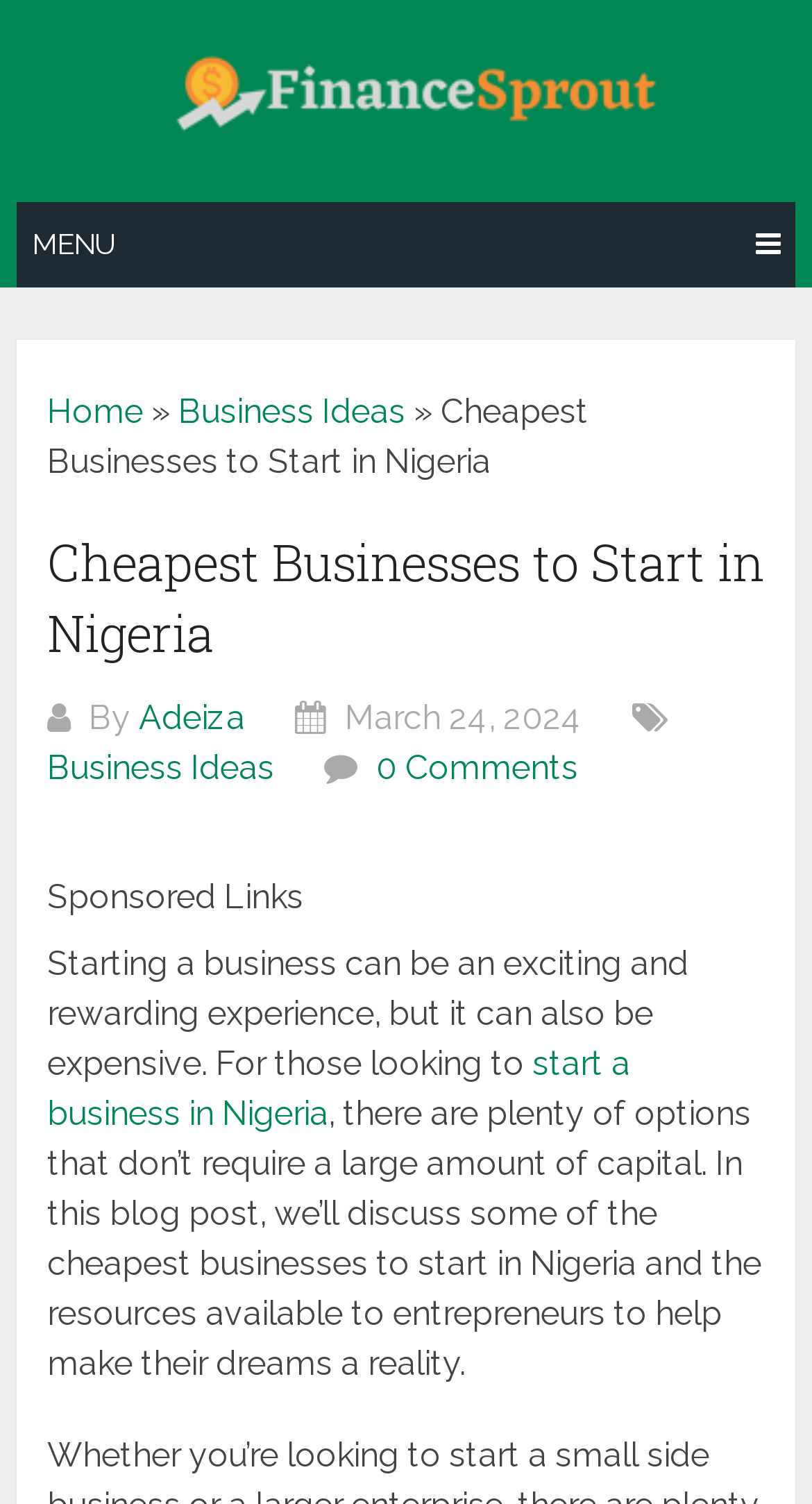Who wrote the article?
Look at the screenshot and respond with a single word or phrase.

Adeiza